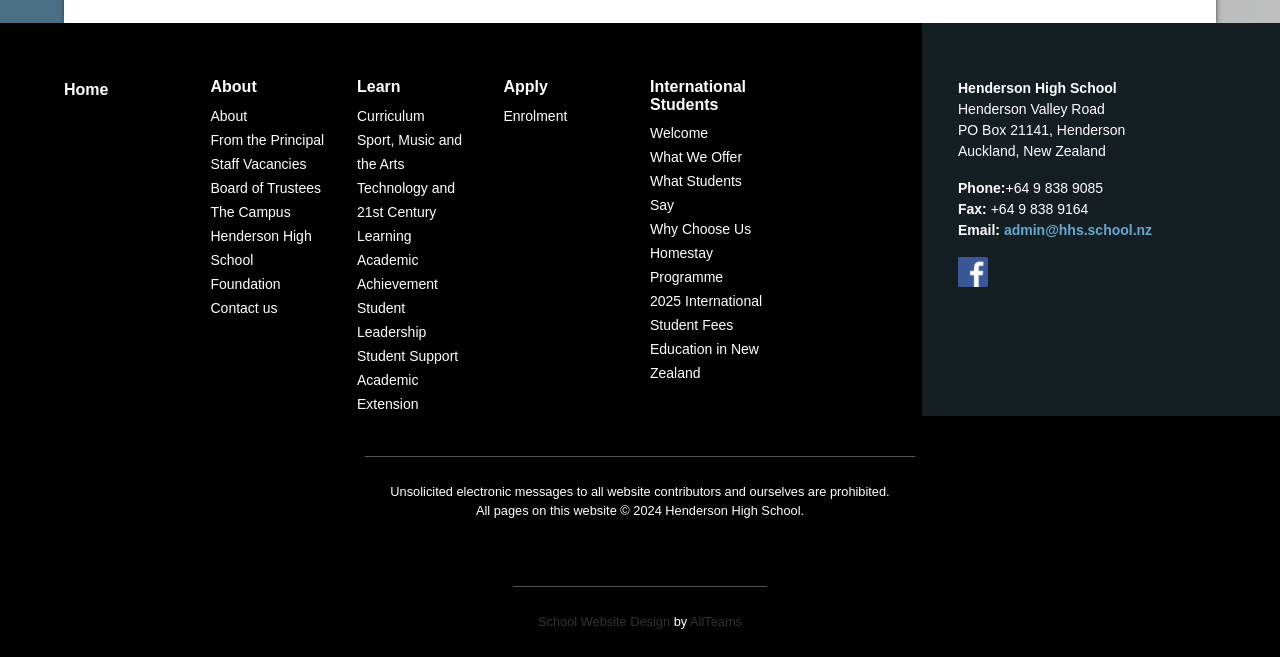Please identify the bounding box coordinates of the clickable area that will allow you to execute the instruction: "Check the publication time of the article".

None